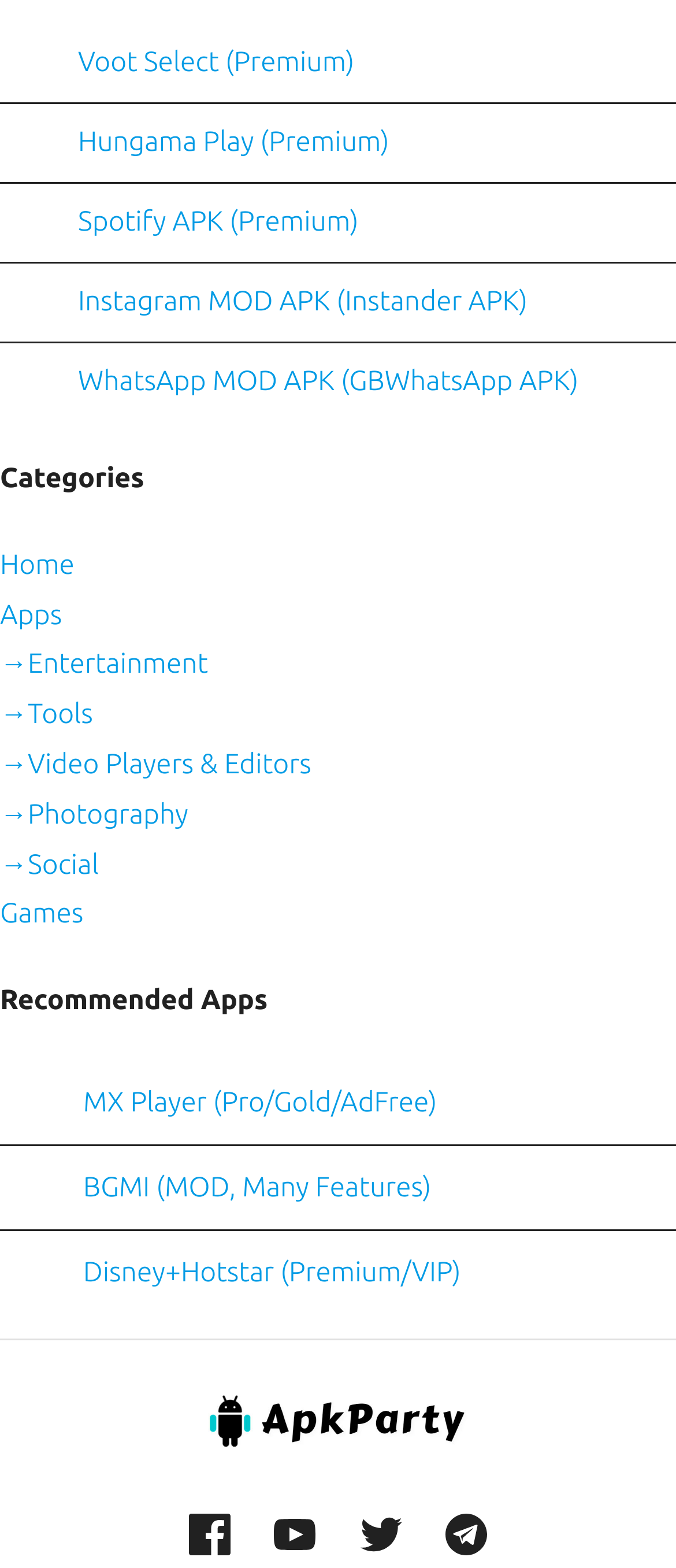Respond to the question below with a concise word or phrase:
What type of content is available on this website?

Apps and Games